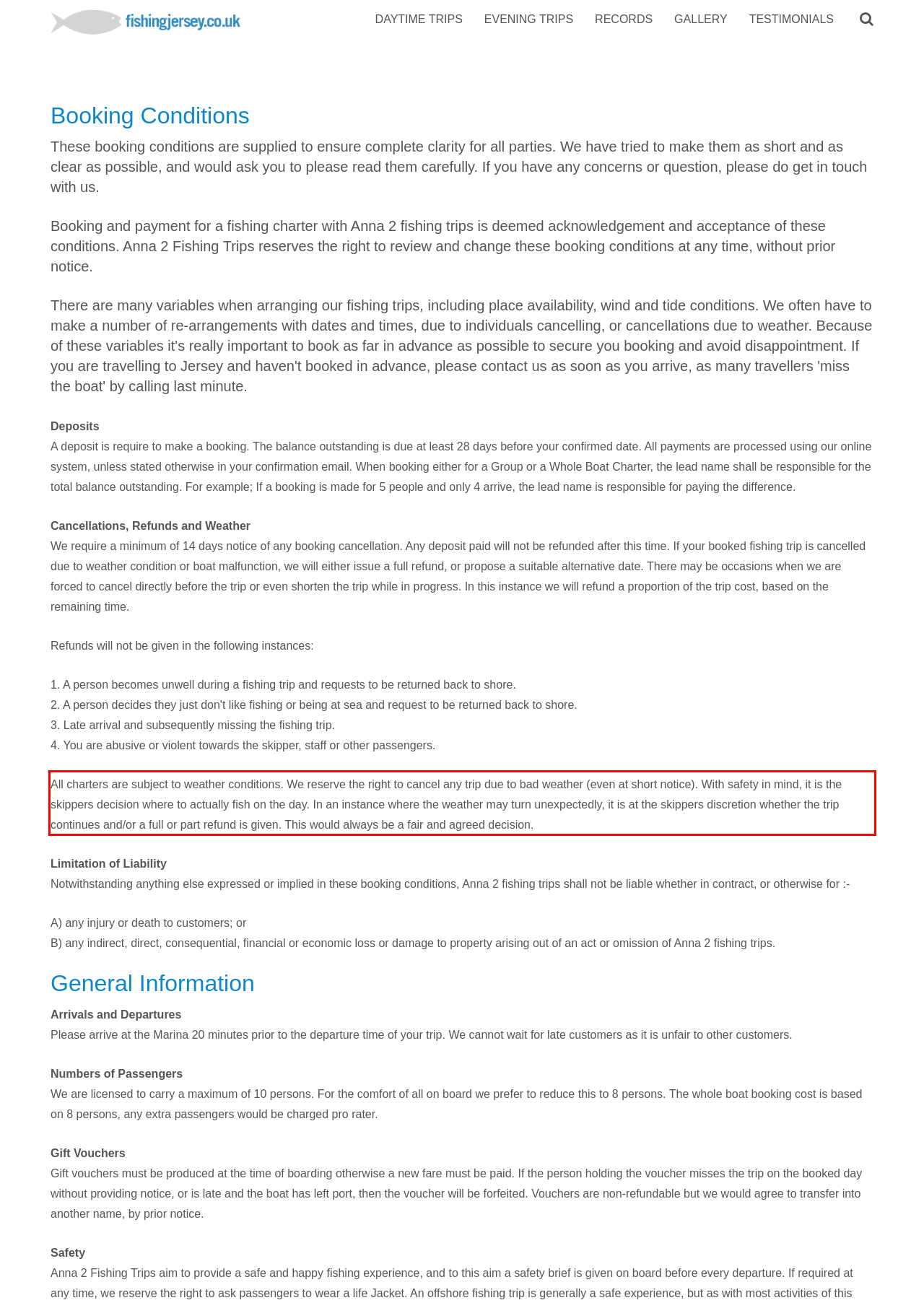You are given a screenshot of a webpage with a UI element highlighted by a red bounding box. Please perform OCR on the text content within this red bounding box.

All charters are subject to weather conditions. We reserve the right to cancel any trip due to bad weather (even at short notice). With safety in mind, it is the skippers decision where to actually fish on the day. In an instance where the weather may turn unexpectedly, it is at the skippers discretion whether the trip continues and/or a full or part refund is given. This would always be a fair and agreed decision.